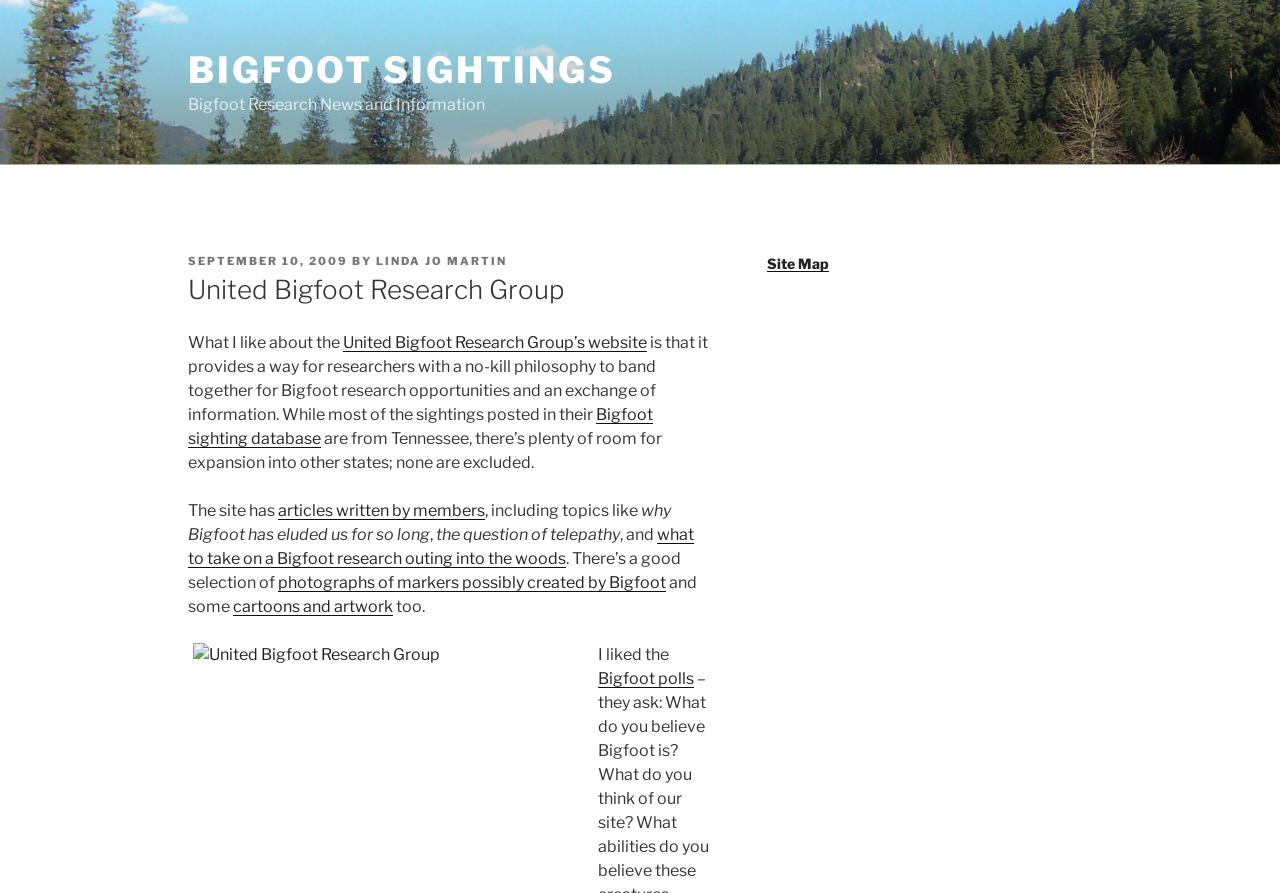Produce an extensive caption that describes everything on the webpage.

The webpage is about the United Bigfoot Research Group, specifically showcasing Bigfoot sightings. At the top, there is a "Skip to content" link, followed by a prominent link to "BIGFOOT SIGHTINGS". Below this, there is a header section with the title "Bigfoot Research News and Information". 

In the main content area, there is a news article or blog post with a posted date of September 10, 2009, and an author named Linda Jo Martin. The article discusses the United Bigfoot Research Group's website, which provides a platform for researchers with a no-kill philosophy to share information and research opportunities. The article highlights the website's features, including a Bigfoot sighting database, articles written by members, and photographs of markers possibly created by Bigfoot.

The article also mentions the website's coverage of various topics, such as why Bigfoot has eluded us for so long, the question of telepathy, and what to take on a Bigfoot research outing into the woods. Additionally, there are links to cartoons and artwork related to Bigfoot.

On the right-hand side, there is a complementary section labeled "Blog Sidebar", which contains a link to the "Site Map".